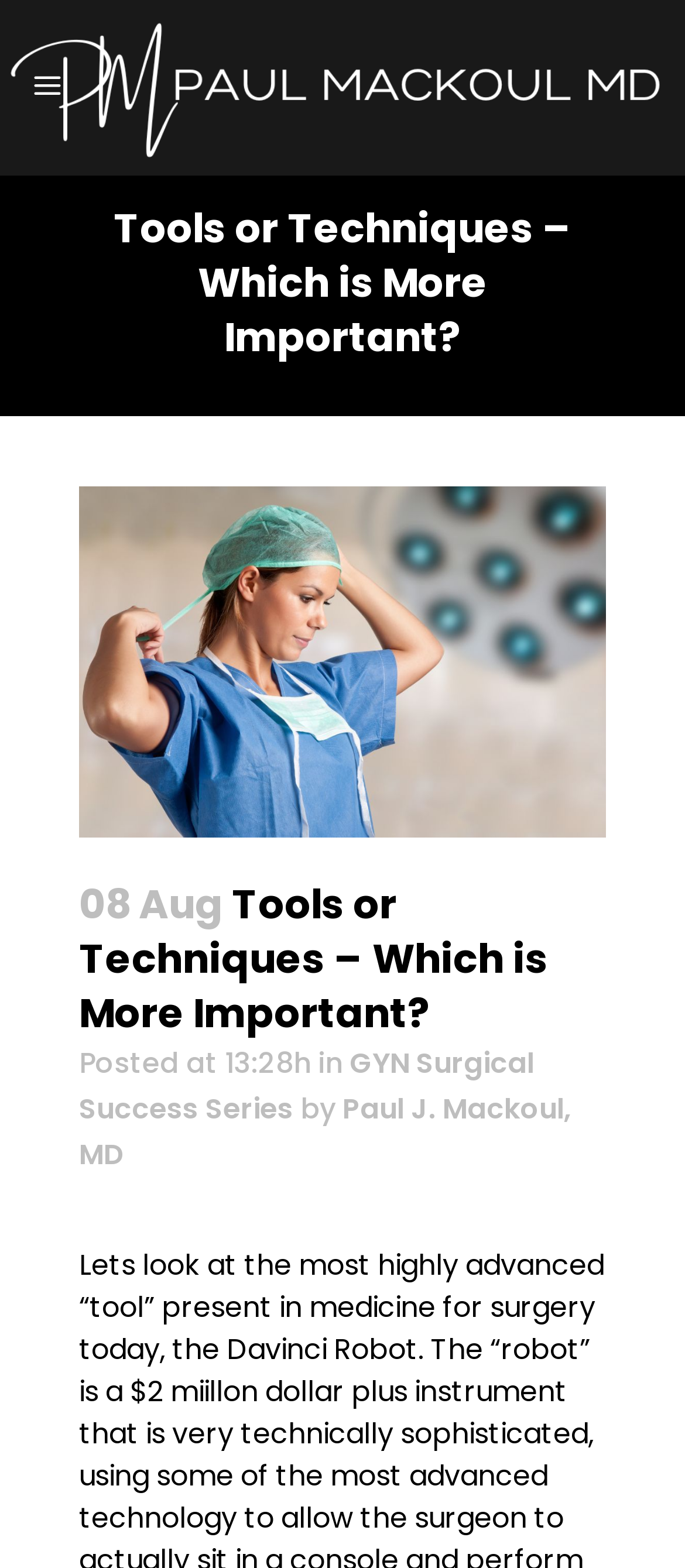Create an elaborate caption that covers all aspects of the webpage.

The webpage is about Dr. Paul Mackoul, MD, and it appears to be a blog post or article. At the top-left corner, there is a logo image with a link to the homepage. Below the logo, there is a main heading that reads "Tools or Techniques – Which is More Important?" in a prominent font size. 

Underneath the main heading, there is a subheading that displays the date "08 Aug" and the same title "Tools or Techniques – Which is More Important?" in a slightly smaller font size. 

To the right of the subheading, there is a section that shows the posting time "13:28h" and the category "GYN Surgical Success Series" with a link to the category page. The author's name "Paul J. Mackoul, MD" is also displayed with a link to the author's profile page. 

The overall structure of the webpage is organized, with clear headings and concise text.